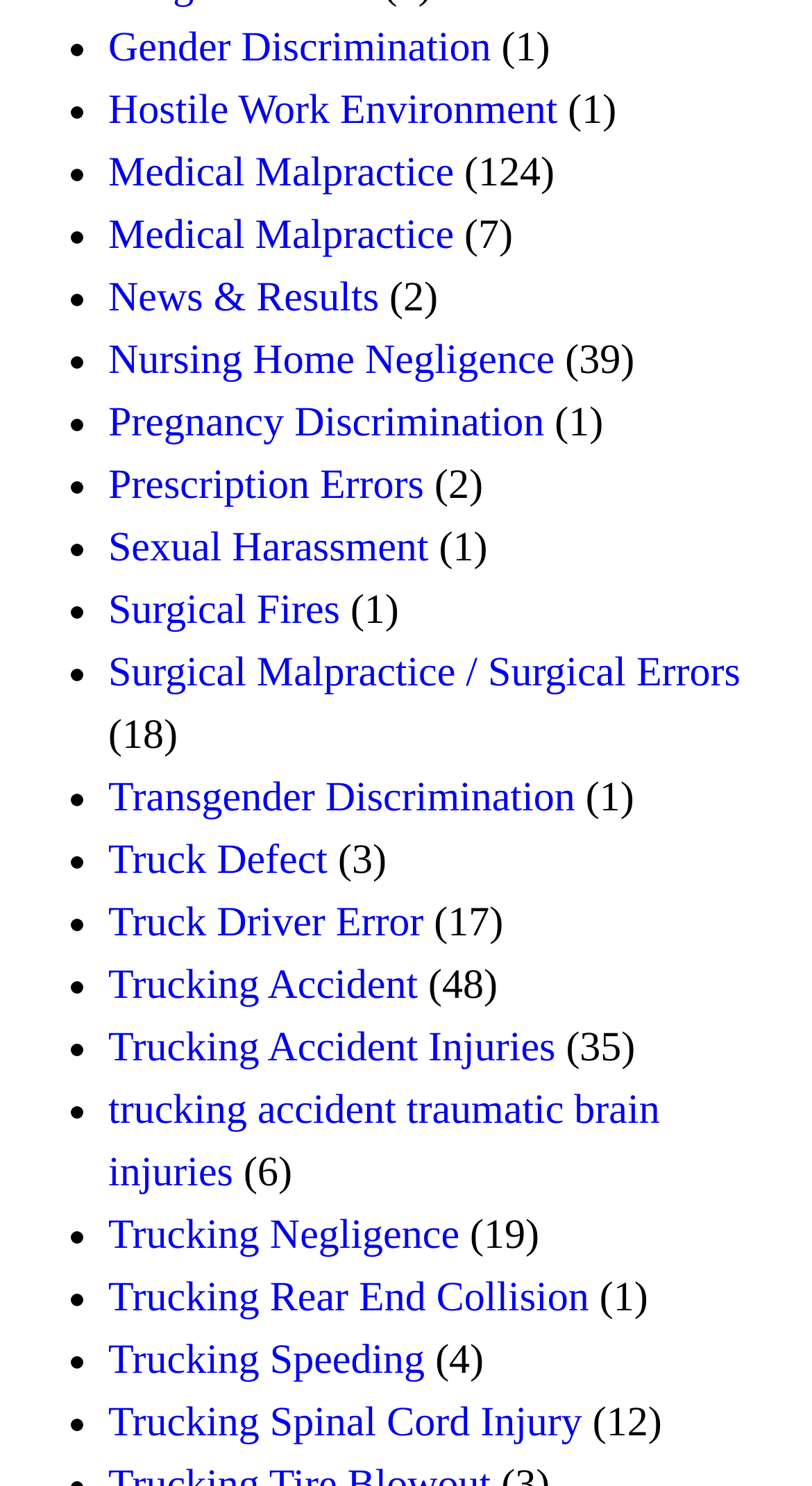Provide the bounding box coordinates of the HTML element described by the text: "News & Results".

[0.133, 0.185, 0.467, 0.216]